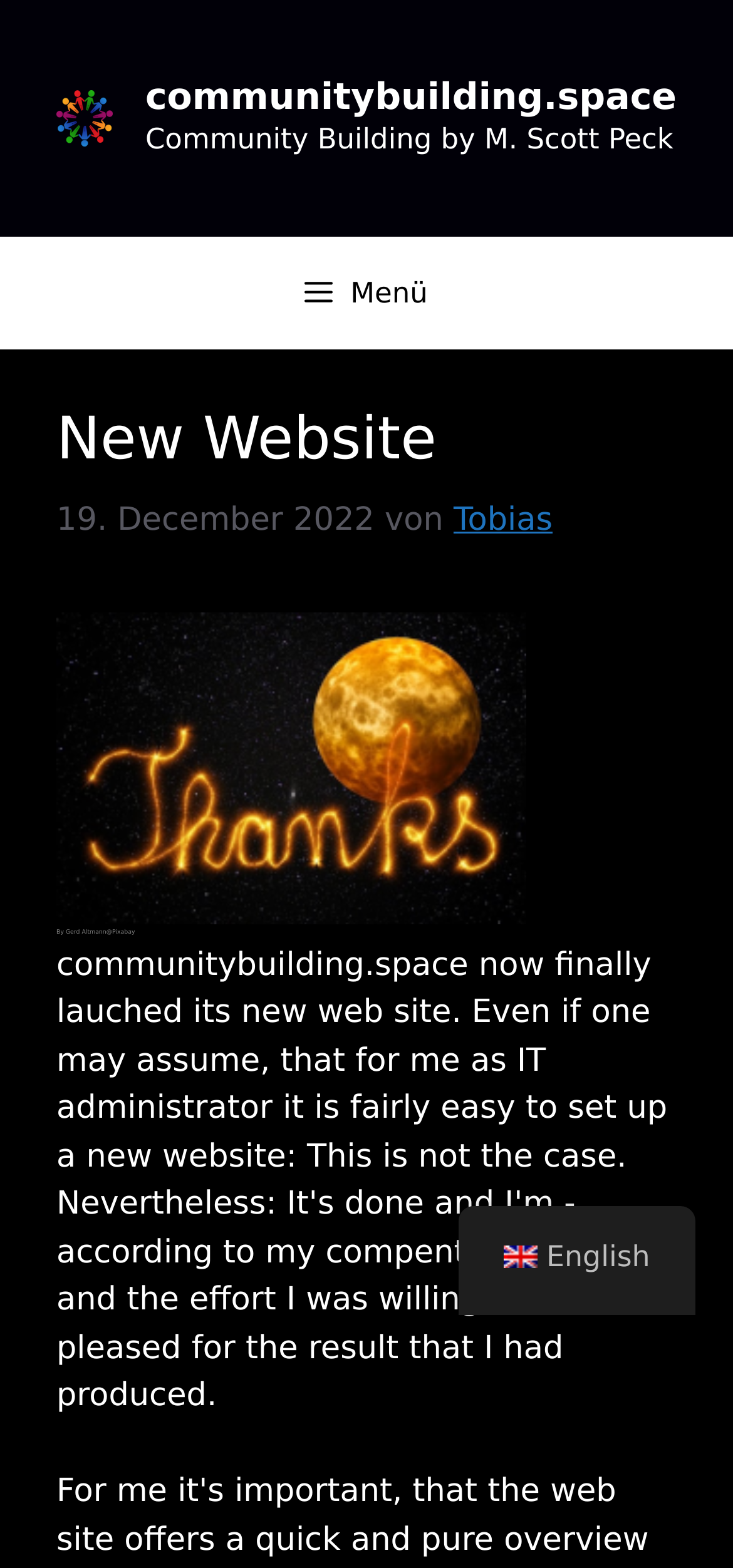Can you find the bounding box coordinates for the UI element given this description: "By Gerd Altmann@Pixabay"? Provide the coordinates as four float numbers between 0 and 1: [left, top, right, bottom].

[0.077, 0.592, 0.184, 0.597]